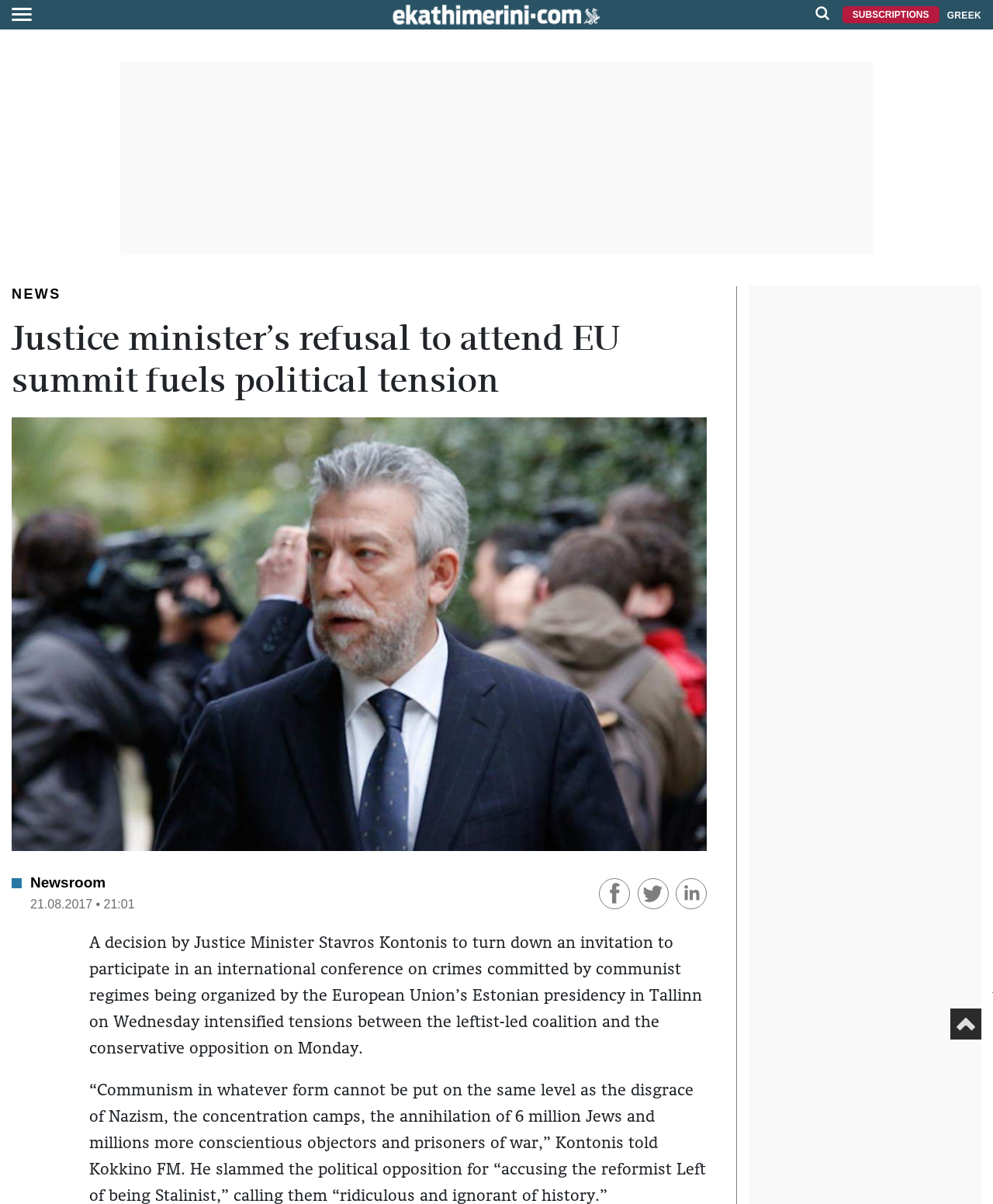Find the bounding box coordinates for the UI element whose description is: "aria-label="Share on Twitter"". The coordinates should be four float numbers between 0 and 1, in the format [left, top, right, bottom].

[0.642, 0.734, 0.677, 0.745]